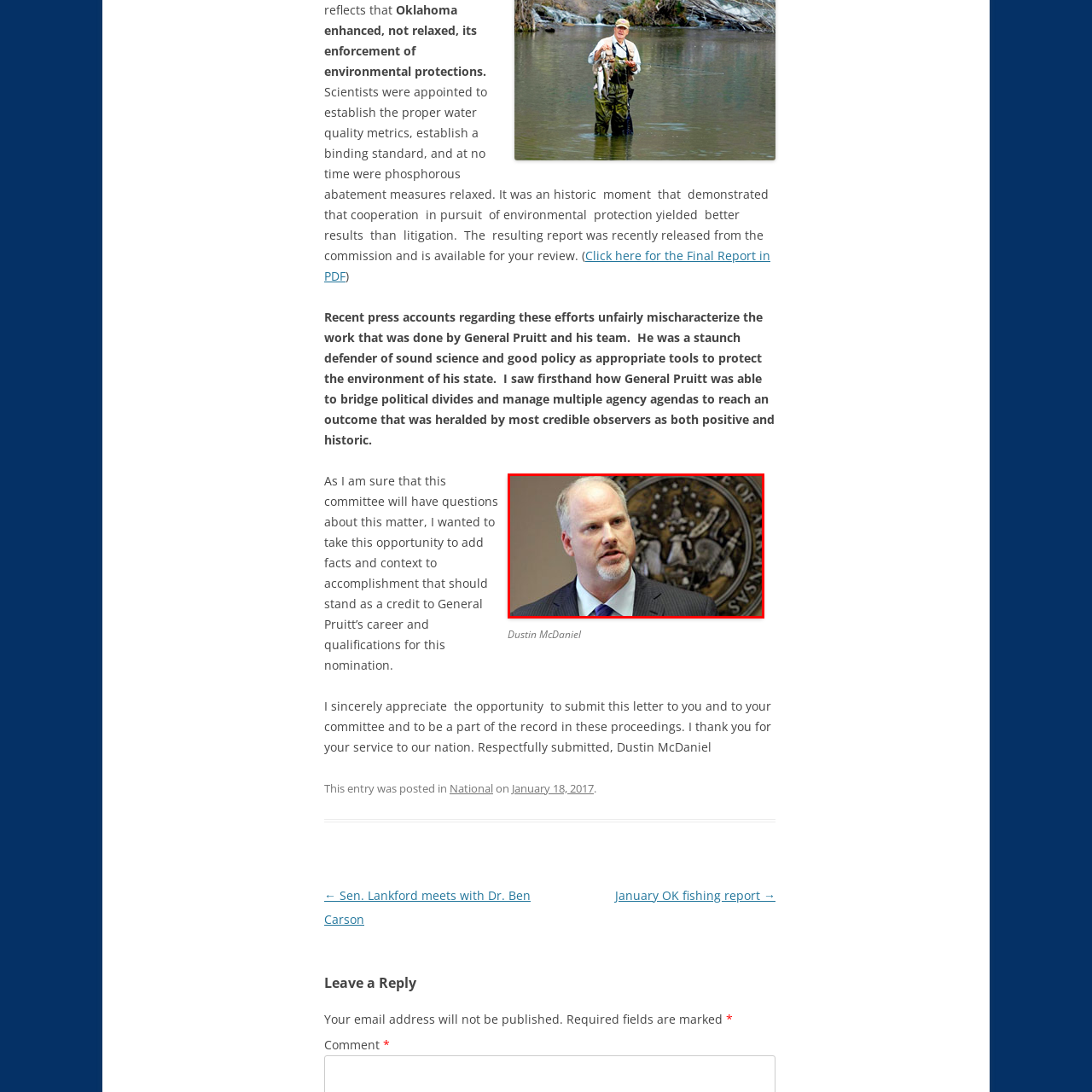Check the area bordered by the red box and provide a single word or phrase as the answer to the question: What is the man's hair color?

light